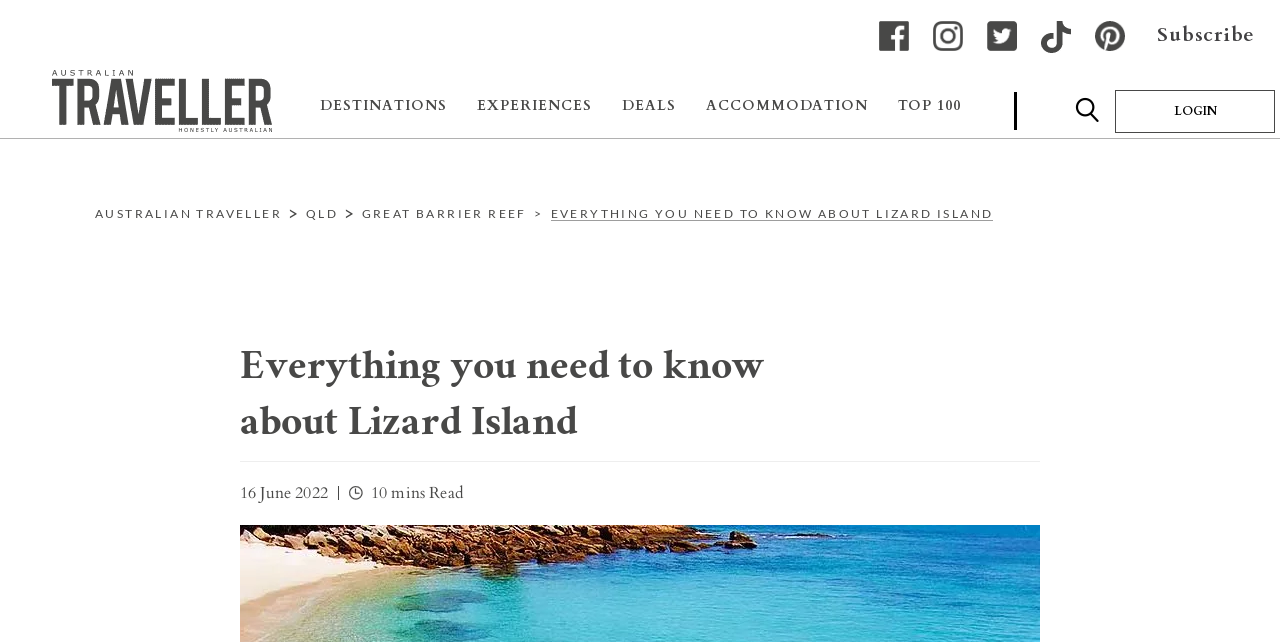Please find the bounding box coordinates of the clickable region needed to complete the following instruction: "View Lizard Island destination". The bounding box coordinates must consist of four float numbers between 0 and 1, i.e., [left, top, right, bottom].

[0.238, 0.127, 0.361, 0.197]